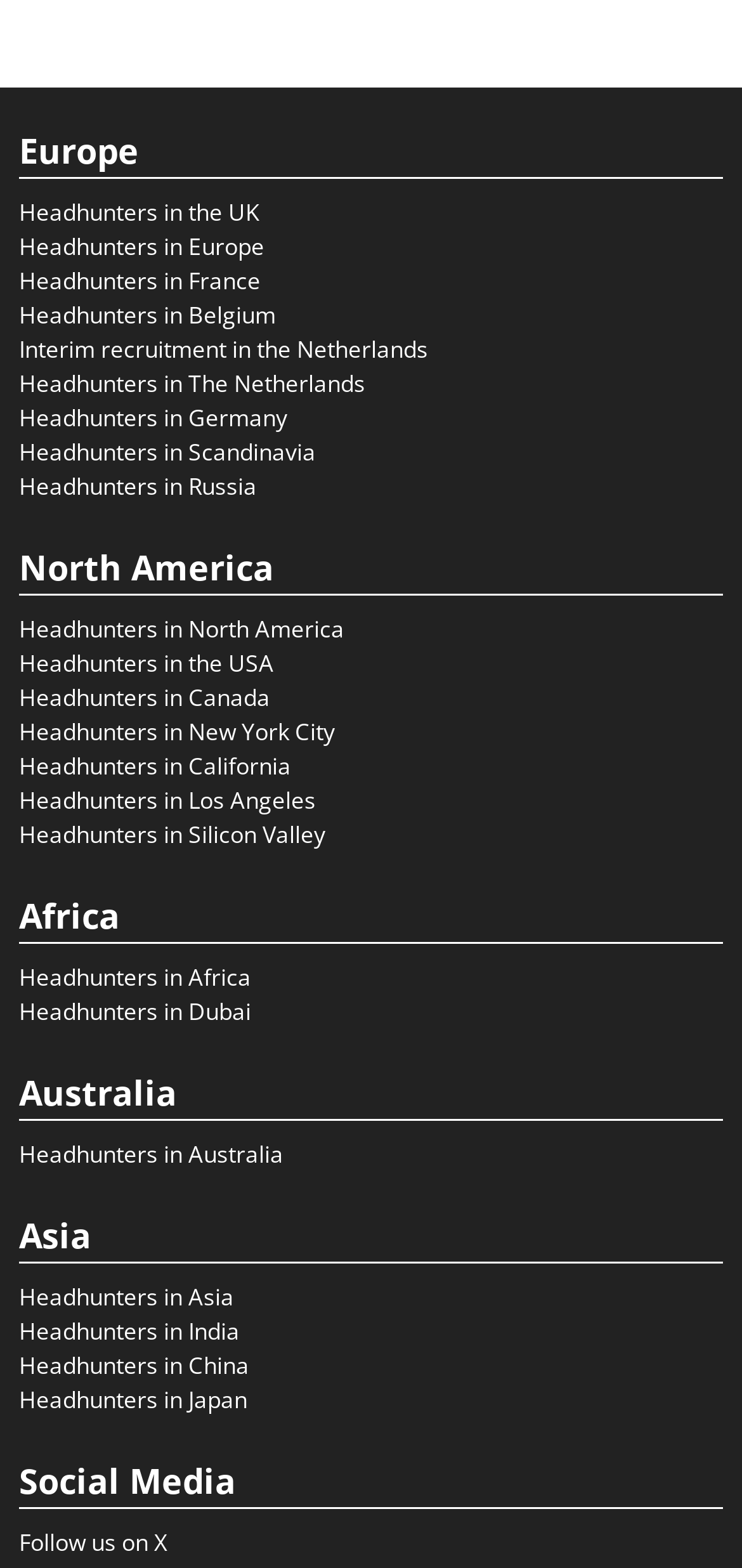Extract the bounding box coordinates for the HTML element that matches this description: "Headhunters in the USA". The coordinates should be four float numbers between 0 and 1, i.e., [left, top, right, bottom].

[0.026, 0.412, 0.369, 0.433]